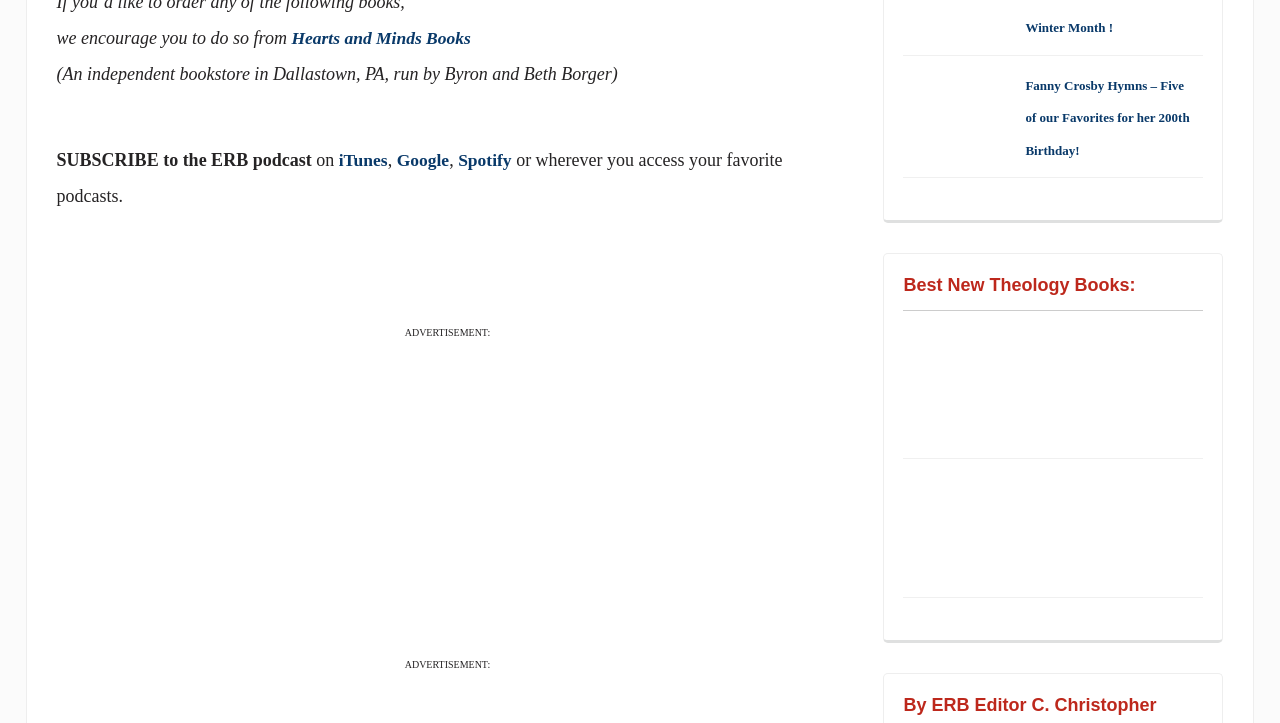How many books are featured on this page?
Using the visual information from the image, give a one-word or short-phrase answer.

3